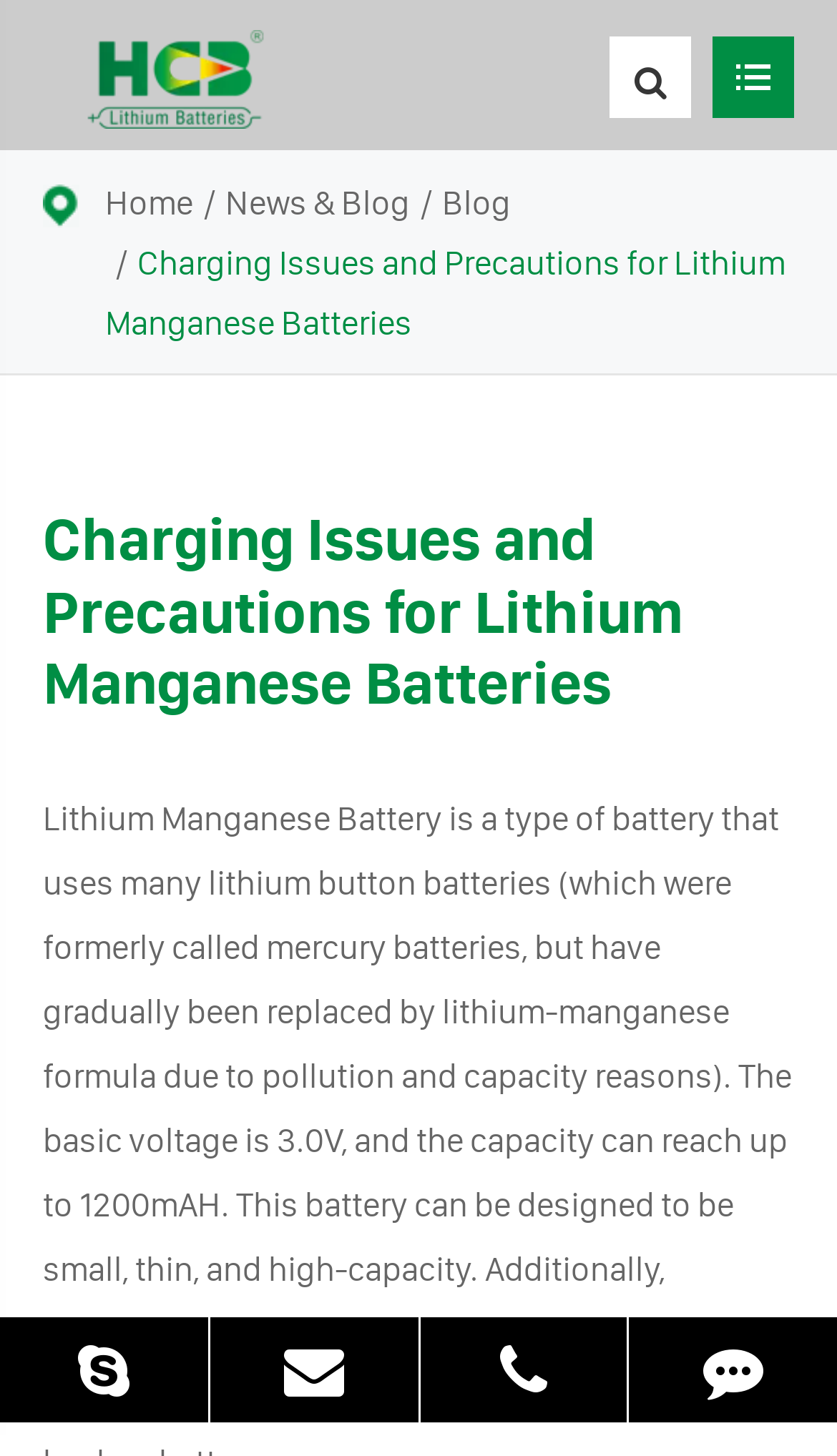Locate the bounding box coordinates of the area you need to click to fulfill this instruction: 'go to home page'. The coordinates must be in the form of four float numbers ranging from 0 to 1: [left, top, right, bottom].

[0.126, 0.124, 0.231, 0.153]